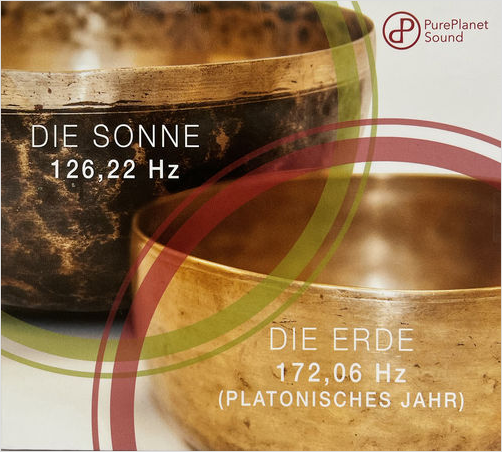Analyze the image and give a detailed response to the question:
What is the theme of the singing bowl on the right?

The singing bowl on the right is marked 'Die Erde (The Earth)', indicating the earth's frequency related to a platonic year, which is 172,06 Hz.